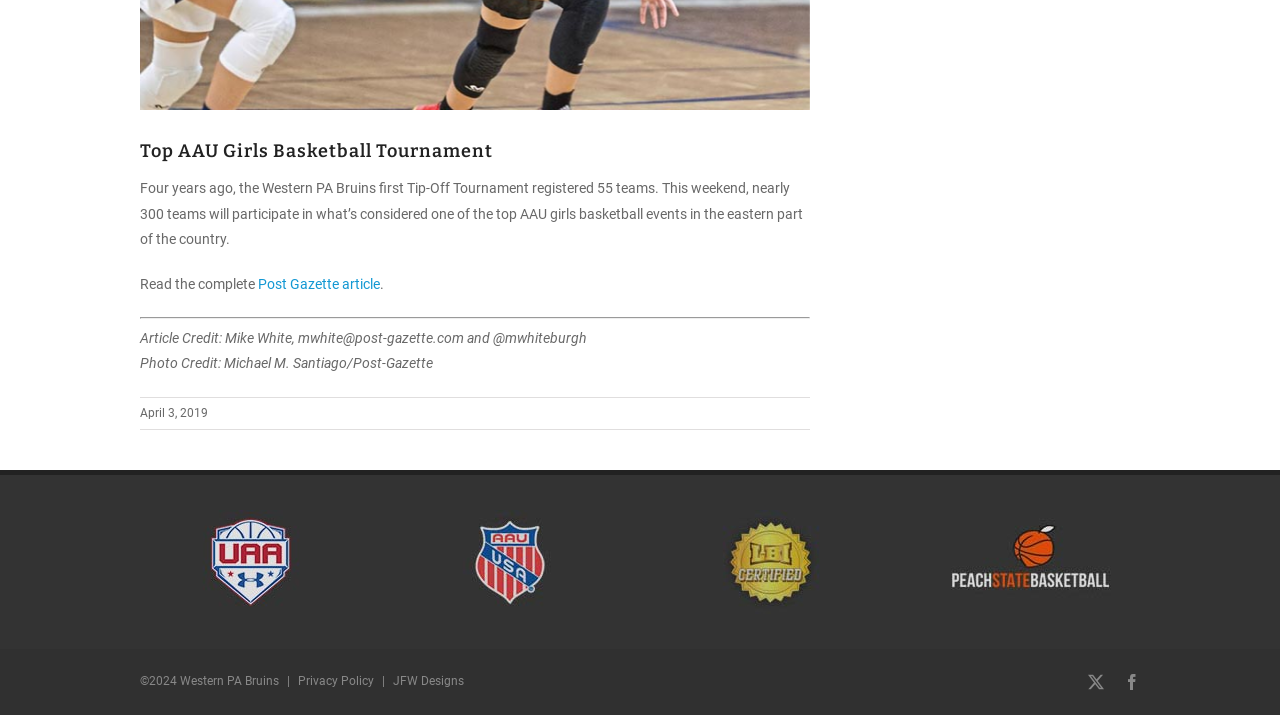Identify the bounding box coordinates for the UI element described as follows: "Post Gazette article". Ensure the coordinates are four float numbers between 0 and 1, formatted as [left, top, right, bottom].

[0.202, 0.386, 0.297, 0.408]